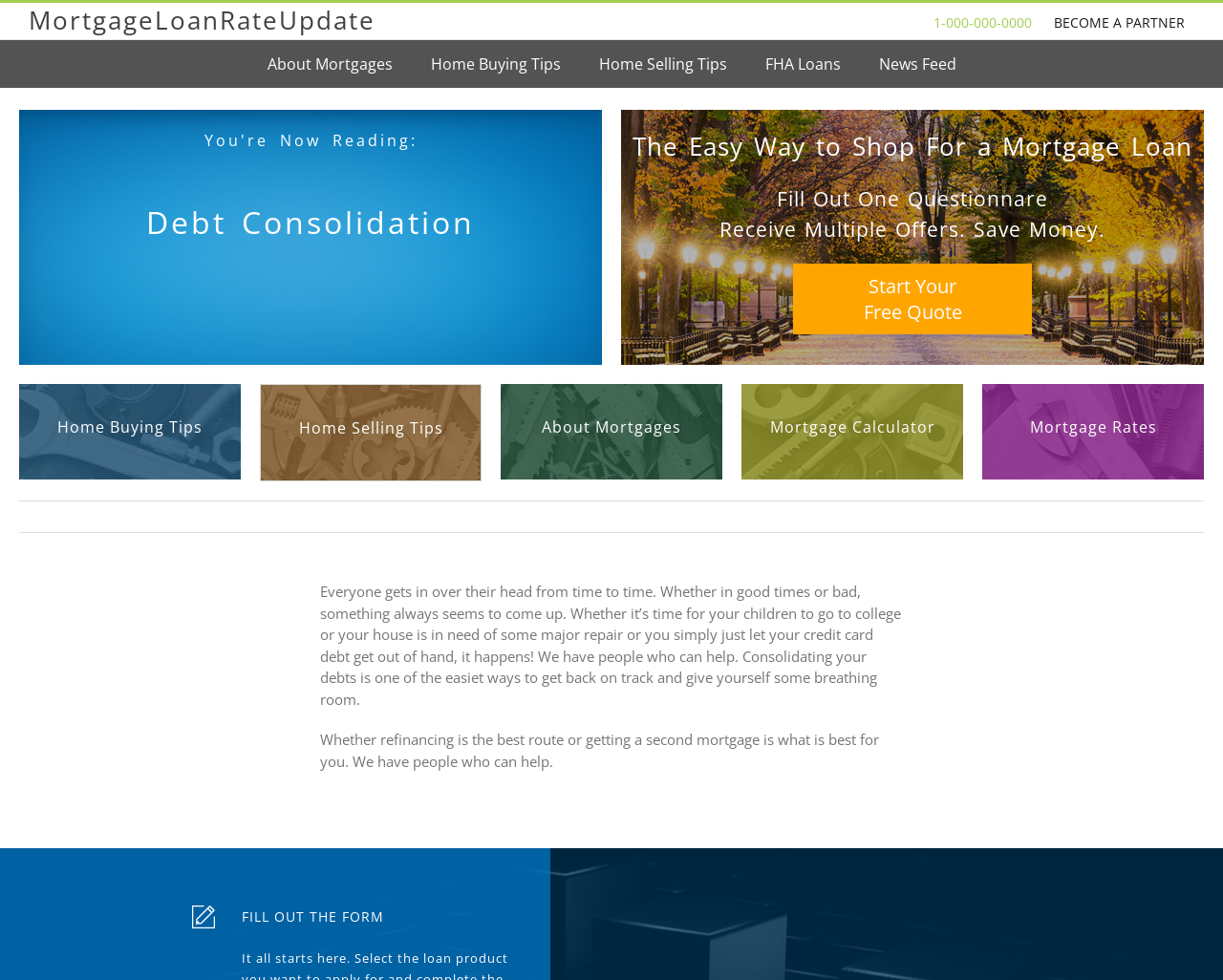What is the benefit of consolidating debts?
Using the image as a reference, give a one-word or short phrase answer.

Get back on track and have breathing room